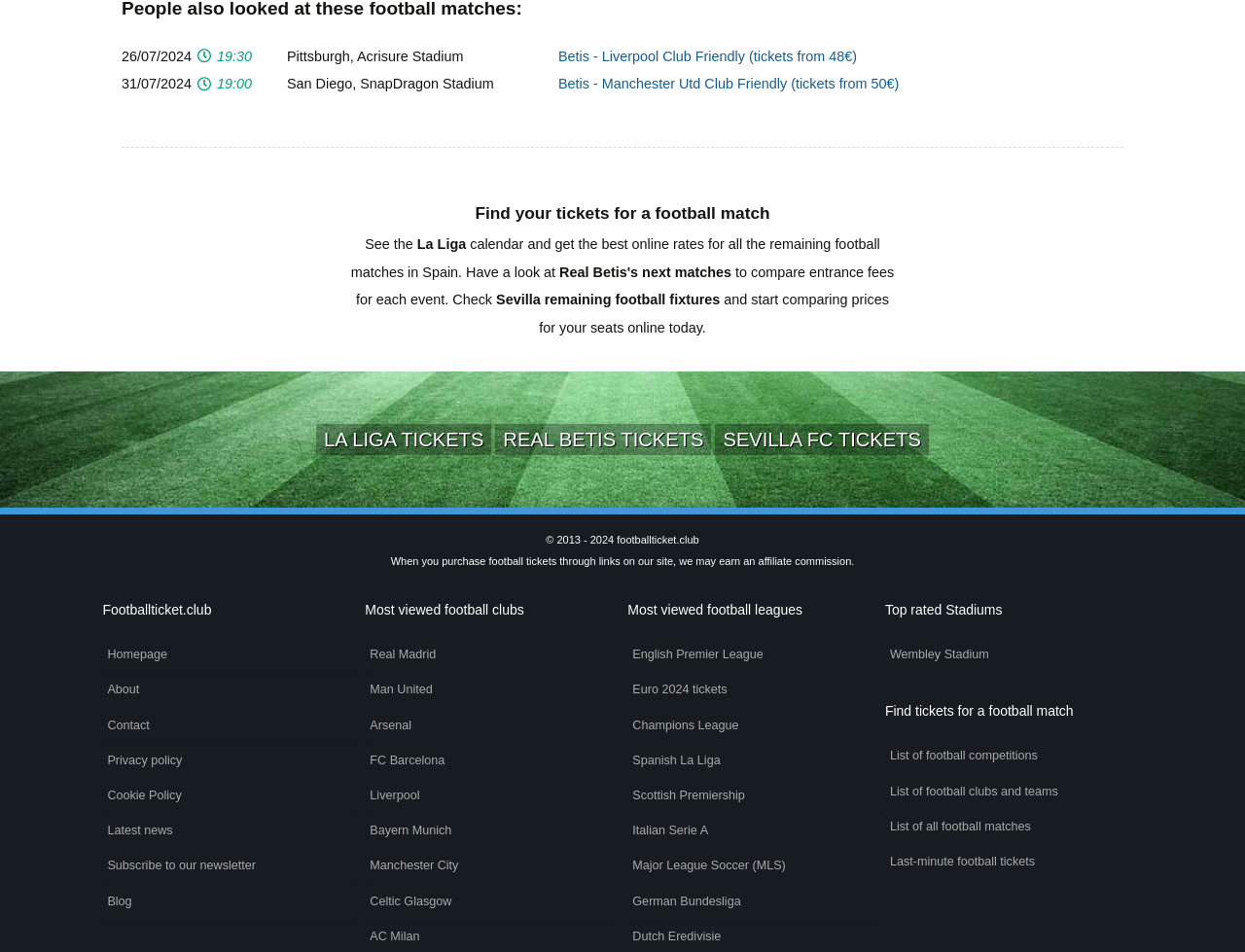Use a single word or phrase to answer this question: 
What is the name of the stadium listed under the 'Top rated Stadiums' section?

Wembley Stadium